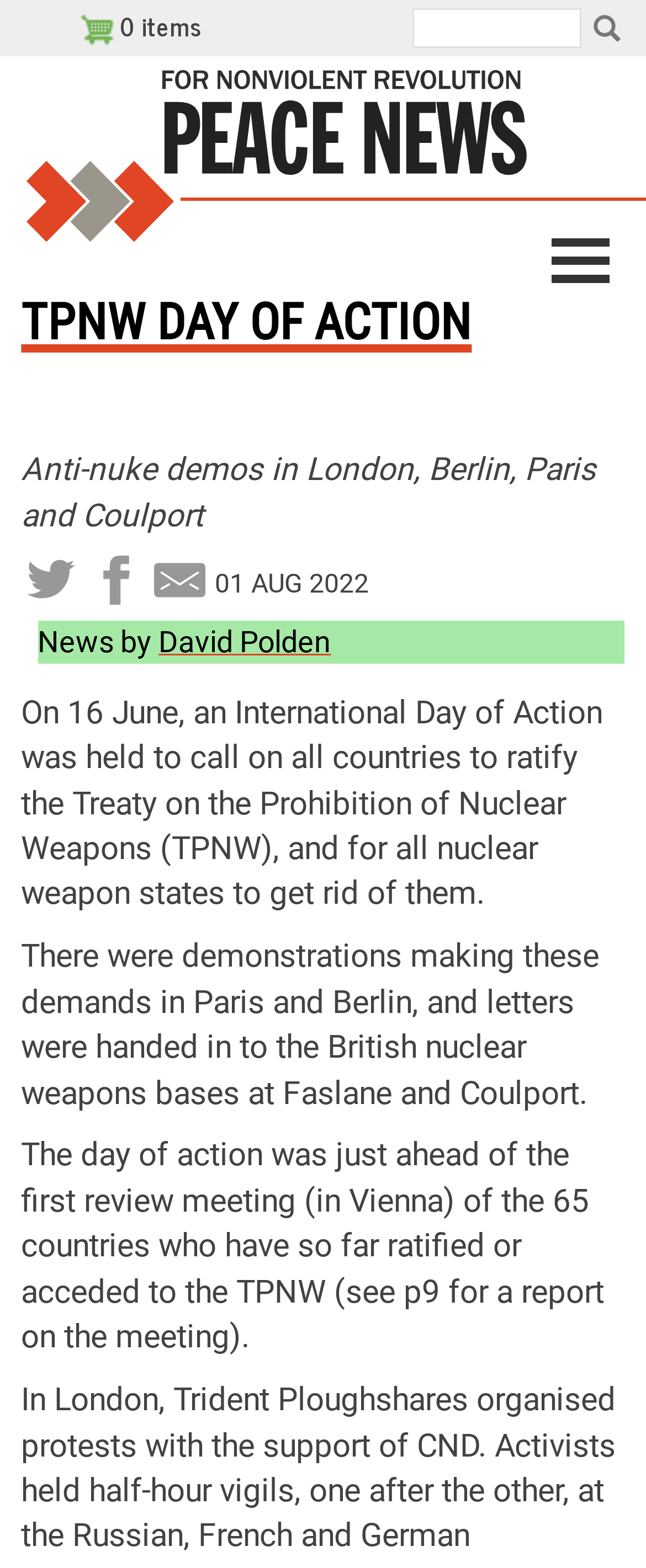Who wrote the article?
Using the image, answer in one word or phrase.

David Polden